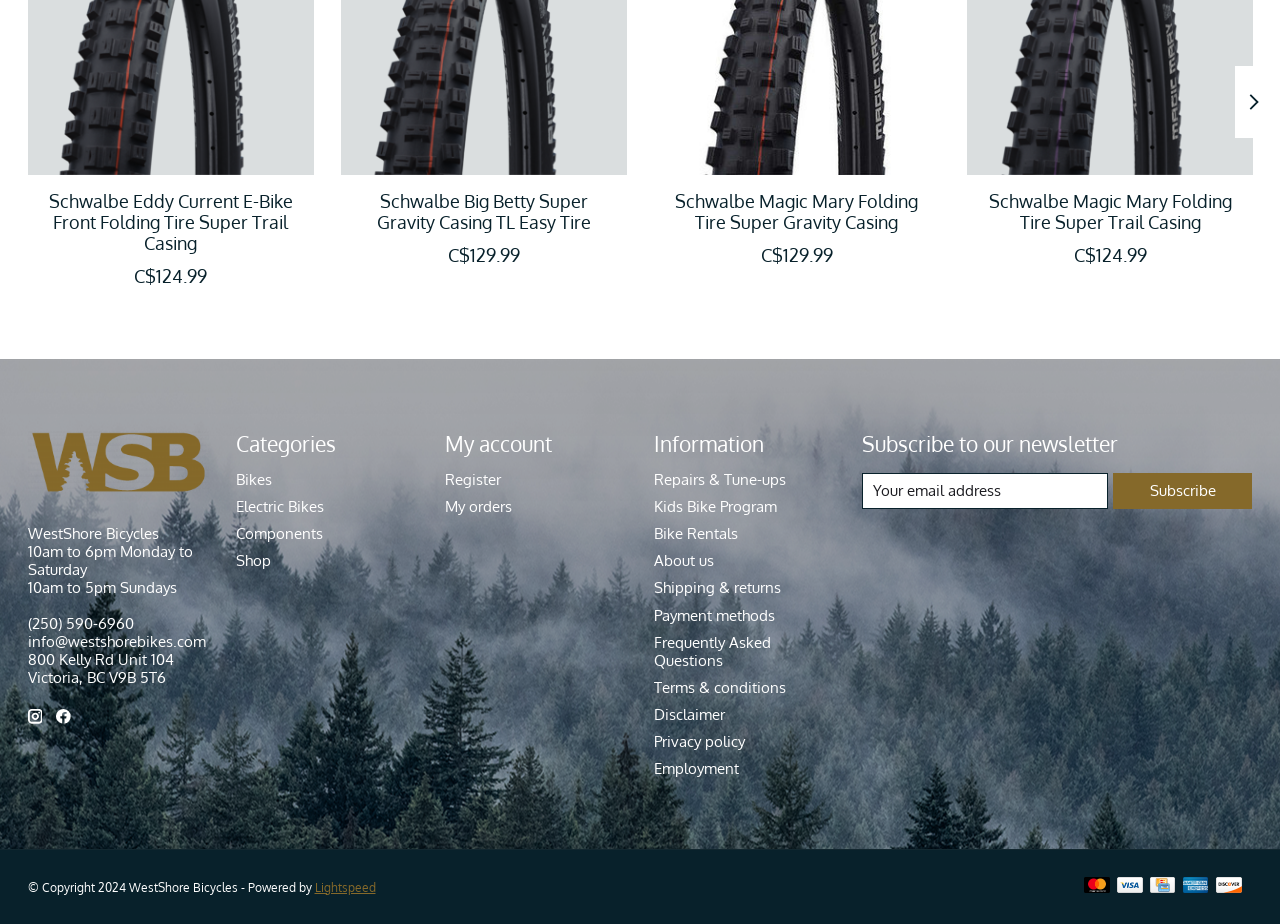What payment methods are accepted by WestShore Bicycles?
Kindly offer a detailed explanation using the data available in the image.

At the bottom of the webpage, there are icons of different payment methods accepted by WestShore Bicycles, which include MasterCard, Visa, Credit Card, American Express, and Discover Card.